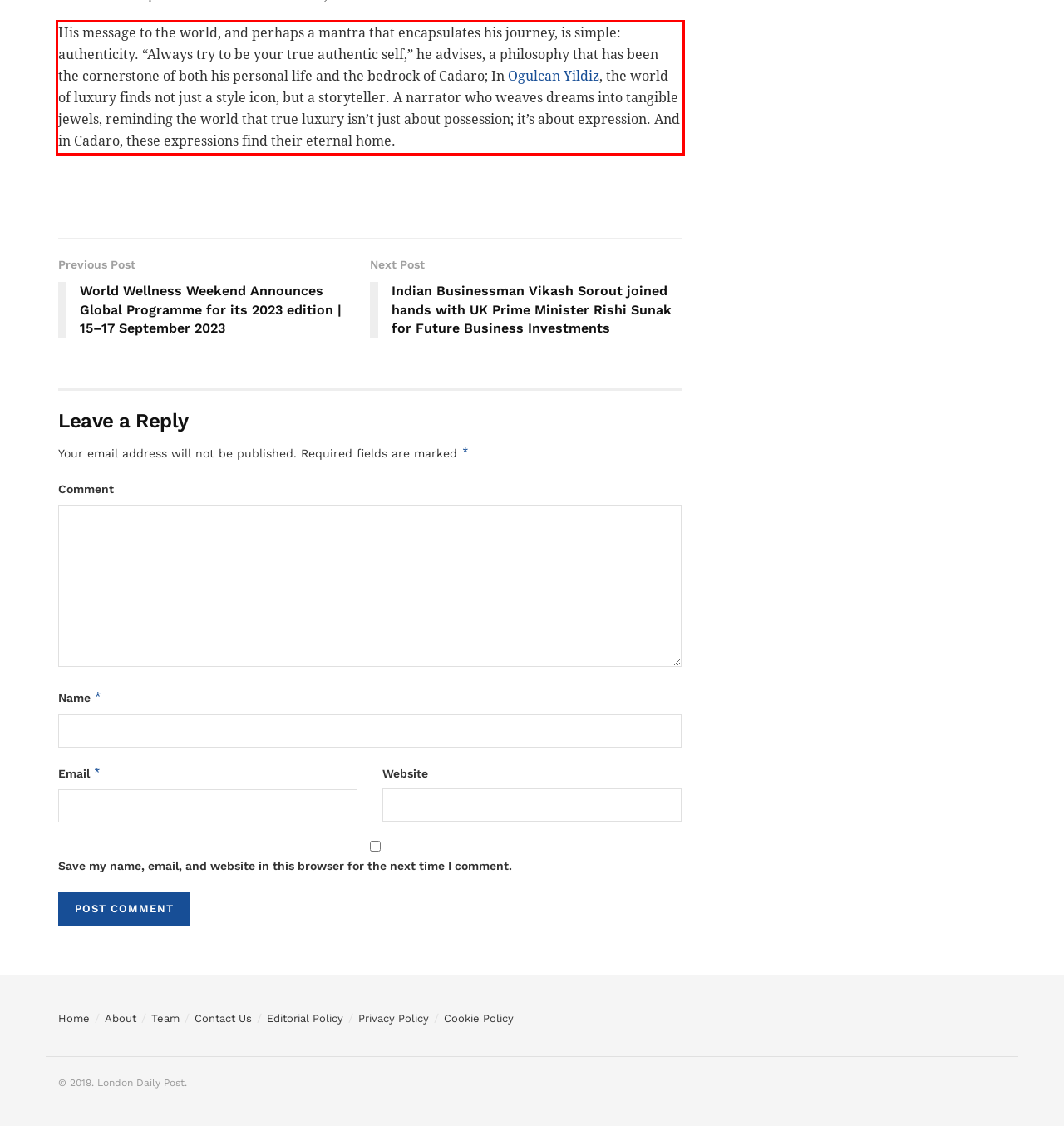Analyze the screenshot of the webpage that features a red bounding box and recognize the text content enclosed within this red bounding box.

His message to the world, and perhaps a mantra that encapsulates his journey, is simple: authenticity. “Always try to be your true authentic self,” he advises, a philosophy that has been the cornerstone of both his personal life and the bedrock of Cadaro; In Ogulcan Yildiz, the world of luxury finds not just a style icon, but a storyteller. A narrator who weaves dreams into tangible jewels, reminding the world that true luxury isn’t just about possession; it’s about expression. And in Cadaro, these expressions find their eternal home.